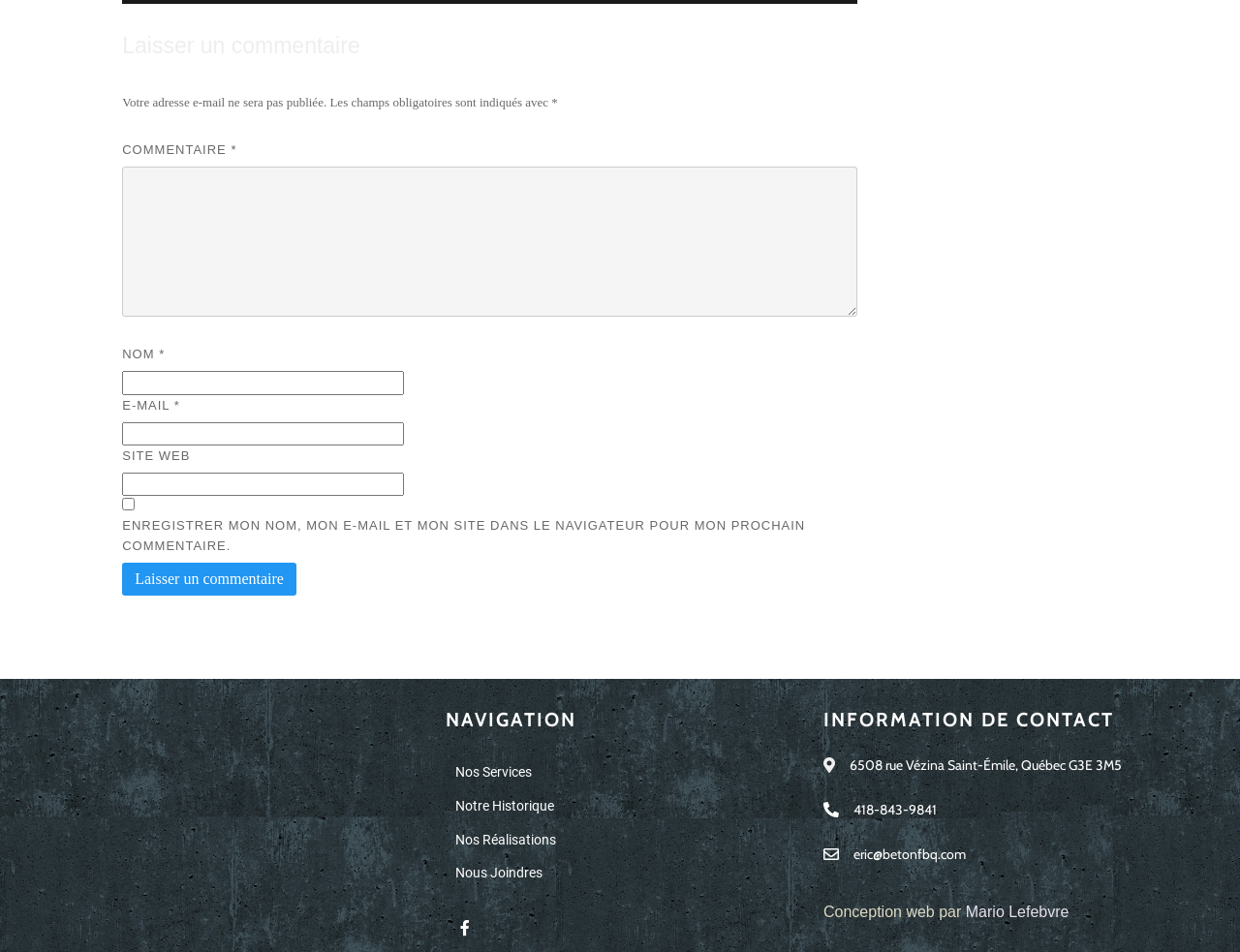Can you identify the bounding box coordinates of the clickable region needed to carry out this instruction: 'Click to leave a comment'? The coordinates should be four float numbers within the range of 0 to 1, stated as [left, top, right, bottom].

[0.099, 0.591, 0.239, 0.626]